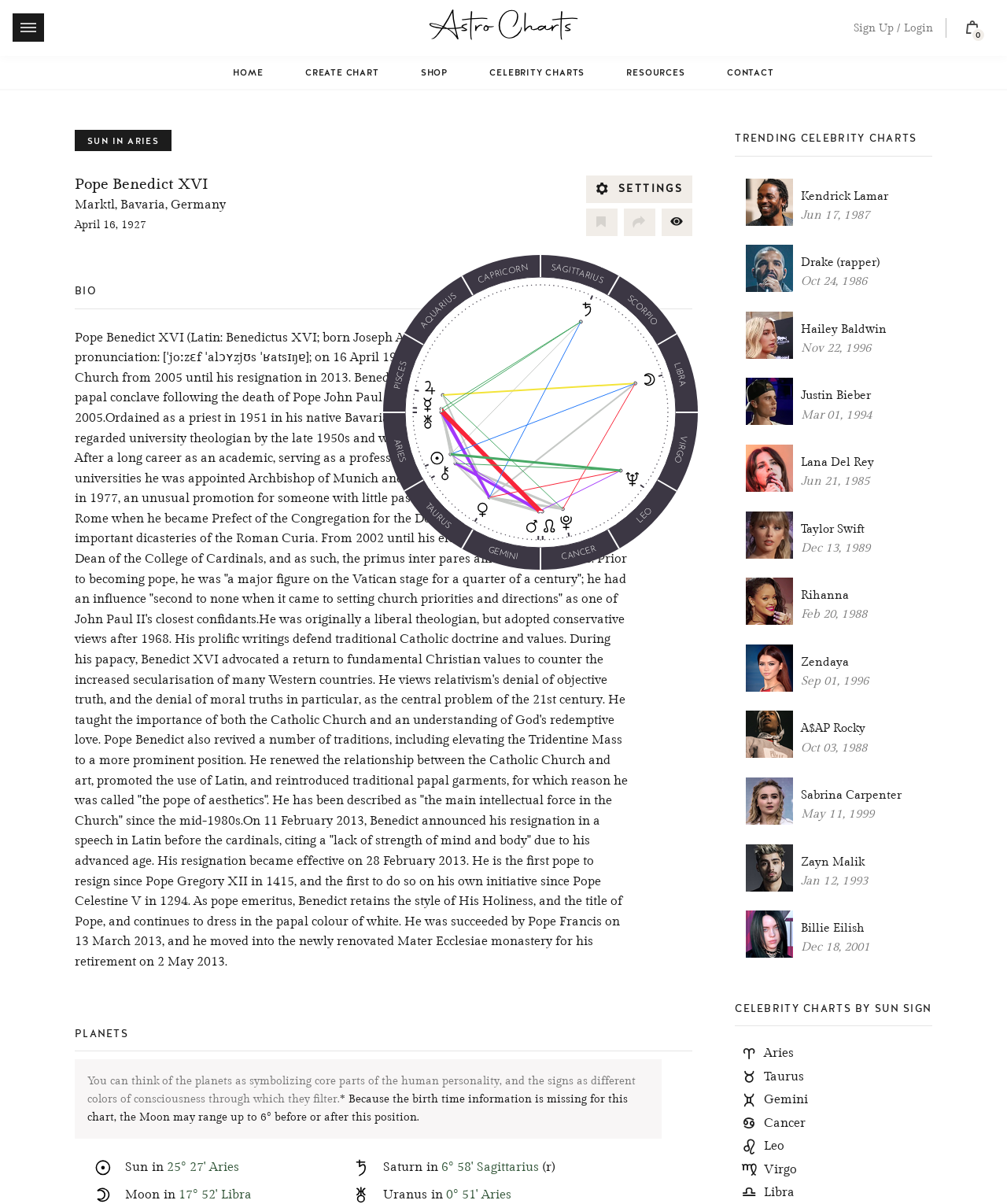Determine the main headline from the webpage and extract its text.

Pope Benedict XVI